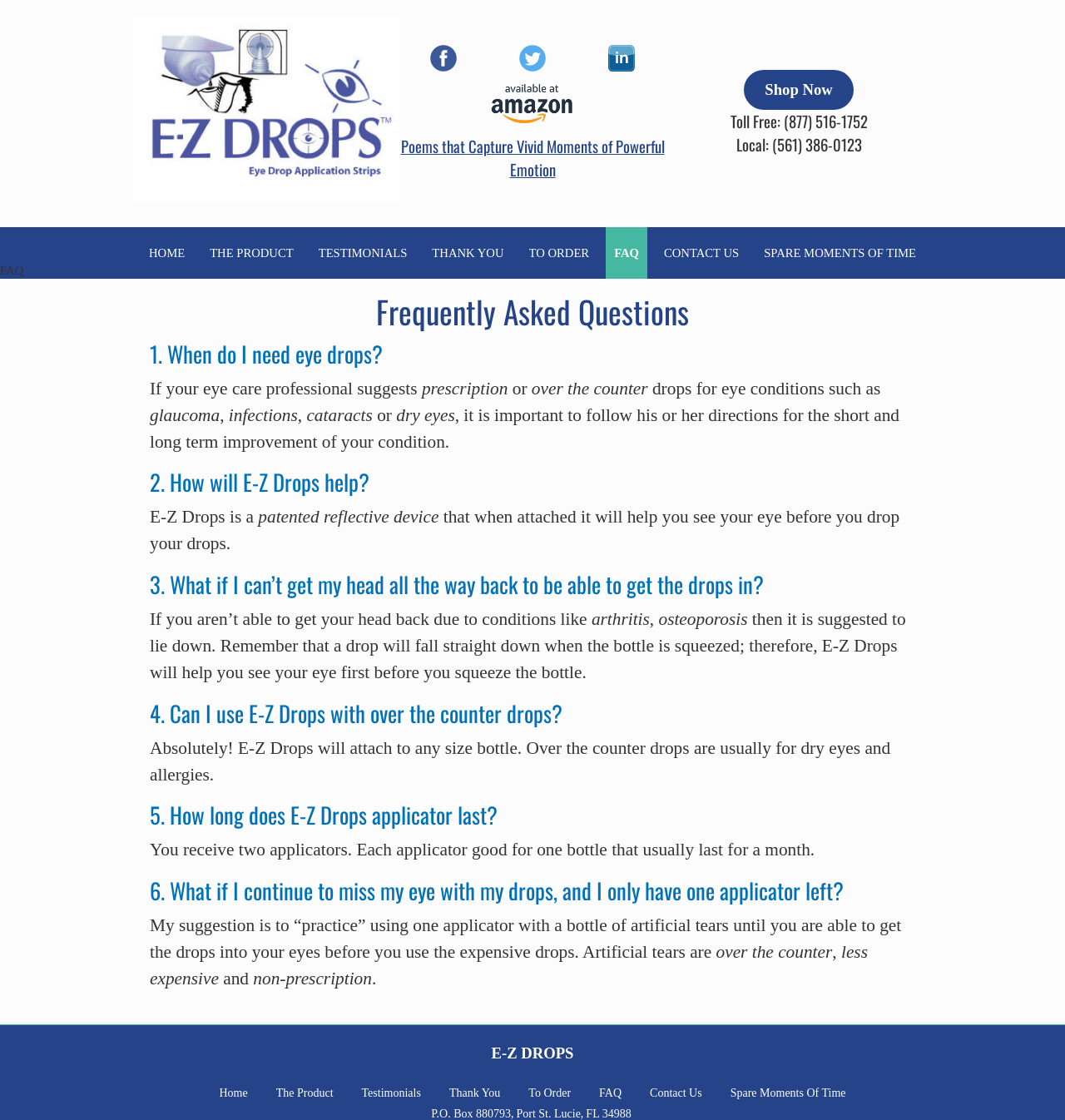Locate the bounding box coordinates of the element I should click to achieve the following instruction: "Click on the 'HOME' link".

[0.132, 0.203, 0.181, 0.249]